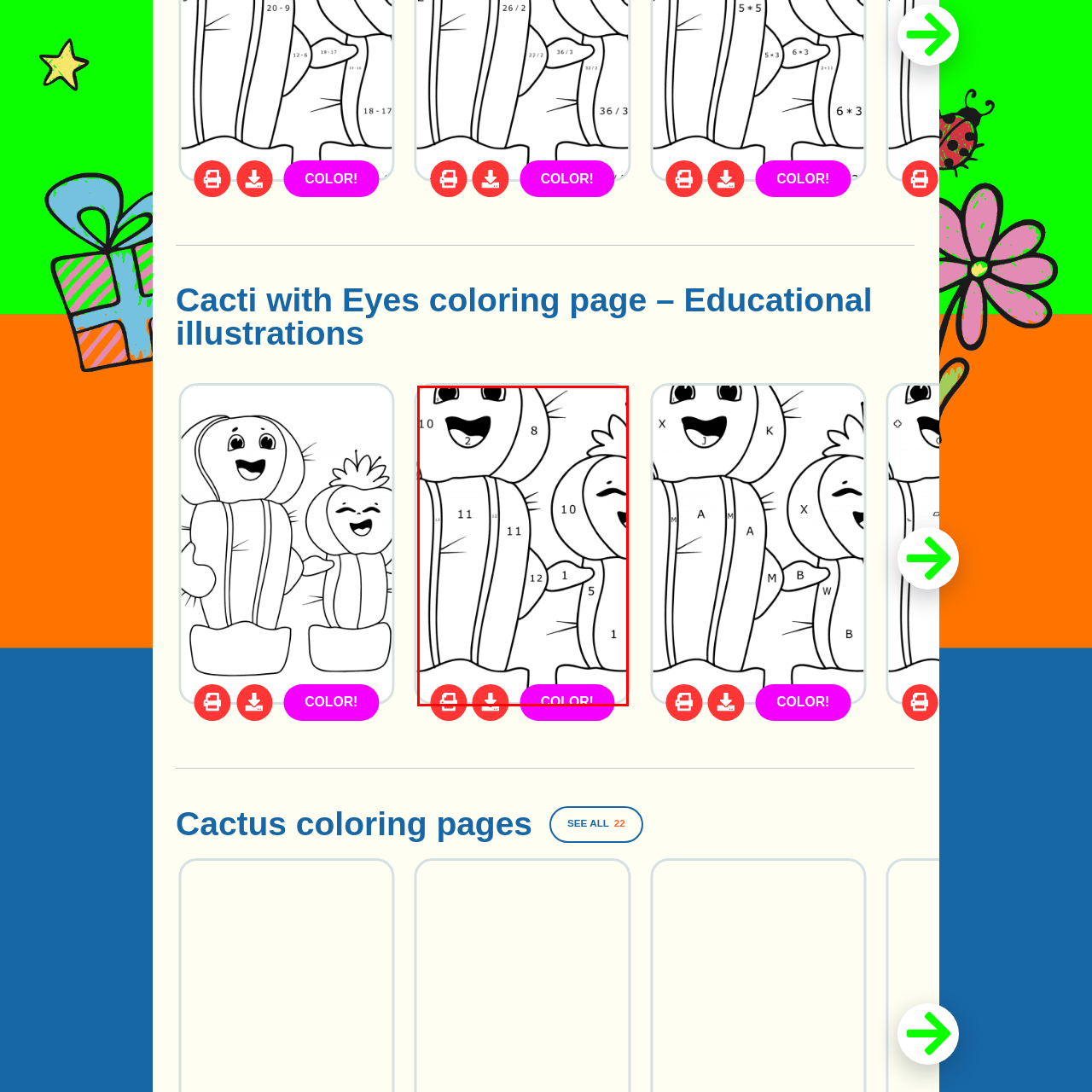What type of activity is encouraged by the numbered sections?  
Pay attention to the image within the red frame and give a detailed answer based on your observations from the image.

The numbered sections outlined across the cacti suggest a color-by-numbers activity, which is an educational element that combines fun with learning while exploring artistic expression.